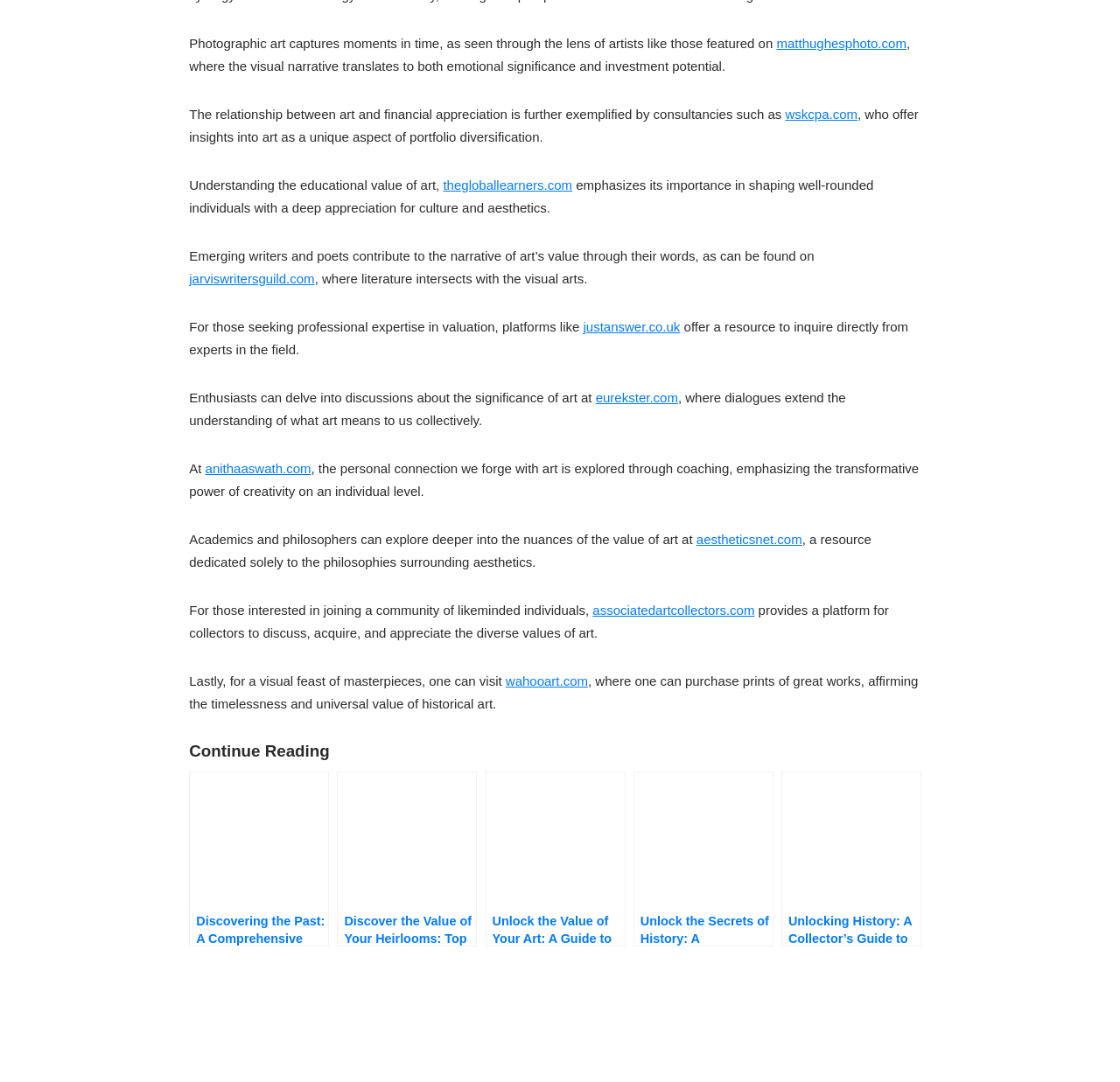Please identify the bounding box coordinates of the element's region that should be clicked to execute the following instruction: "visit matthughesphoto.com". The bounding box coordinates must be four float numbers between 0 and 1, i.e., [left, top, right, bottom].

[0.693, 0.033, 0.809, 0.047]